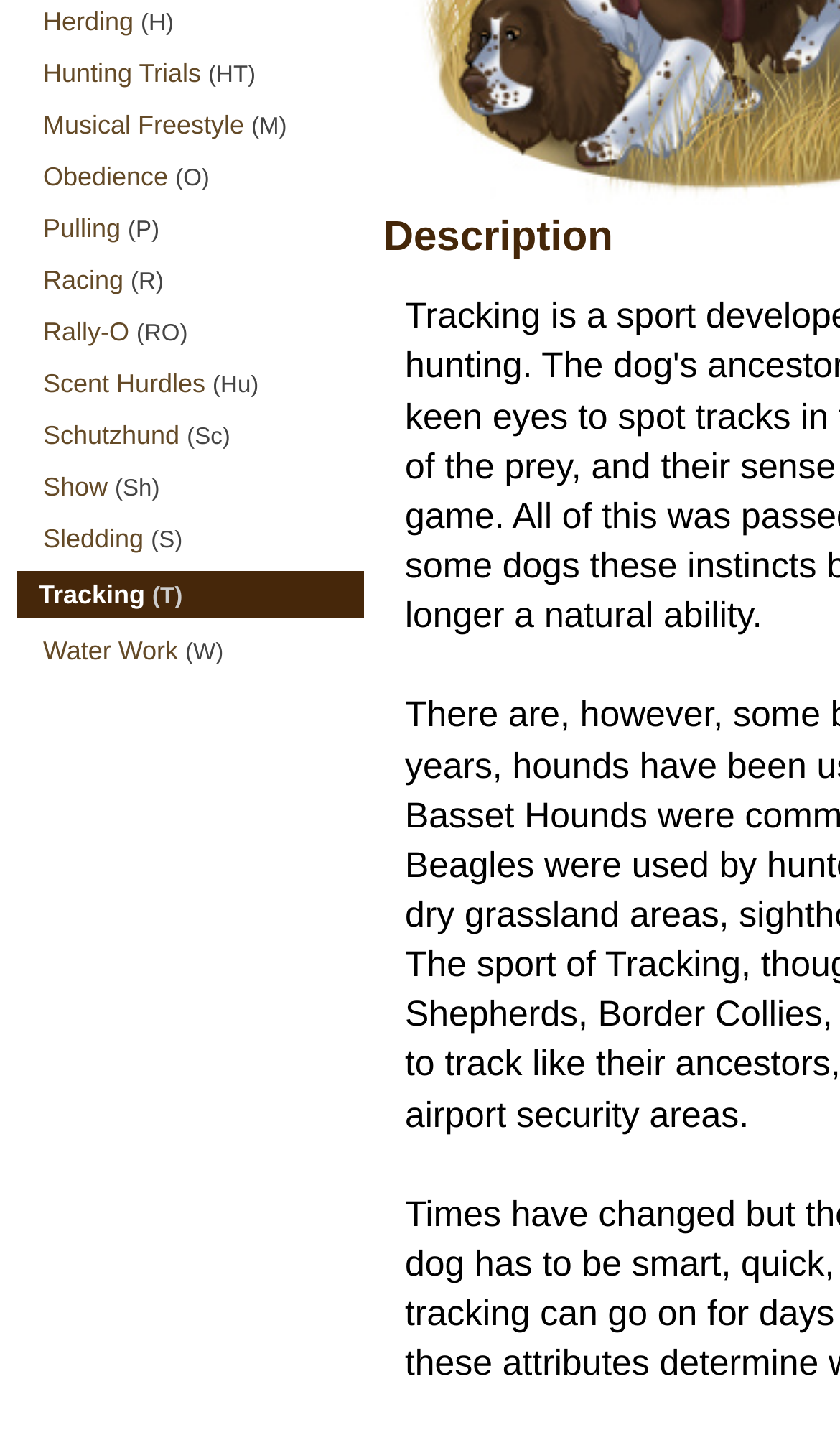Using the given element description, provide the bounding box coordinates (top-left x, top-left y, bottom-right x, bottom-right y) for the corresponding UI element in the screenshot: Water Work (W)

[0.051, 0.44, 0.431, 0.467]